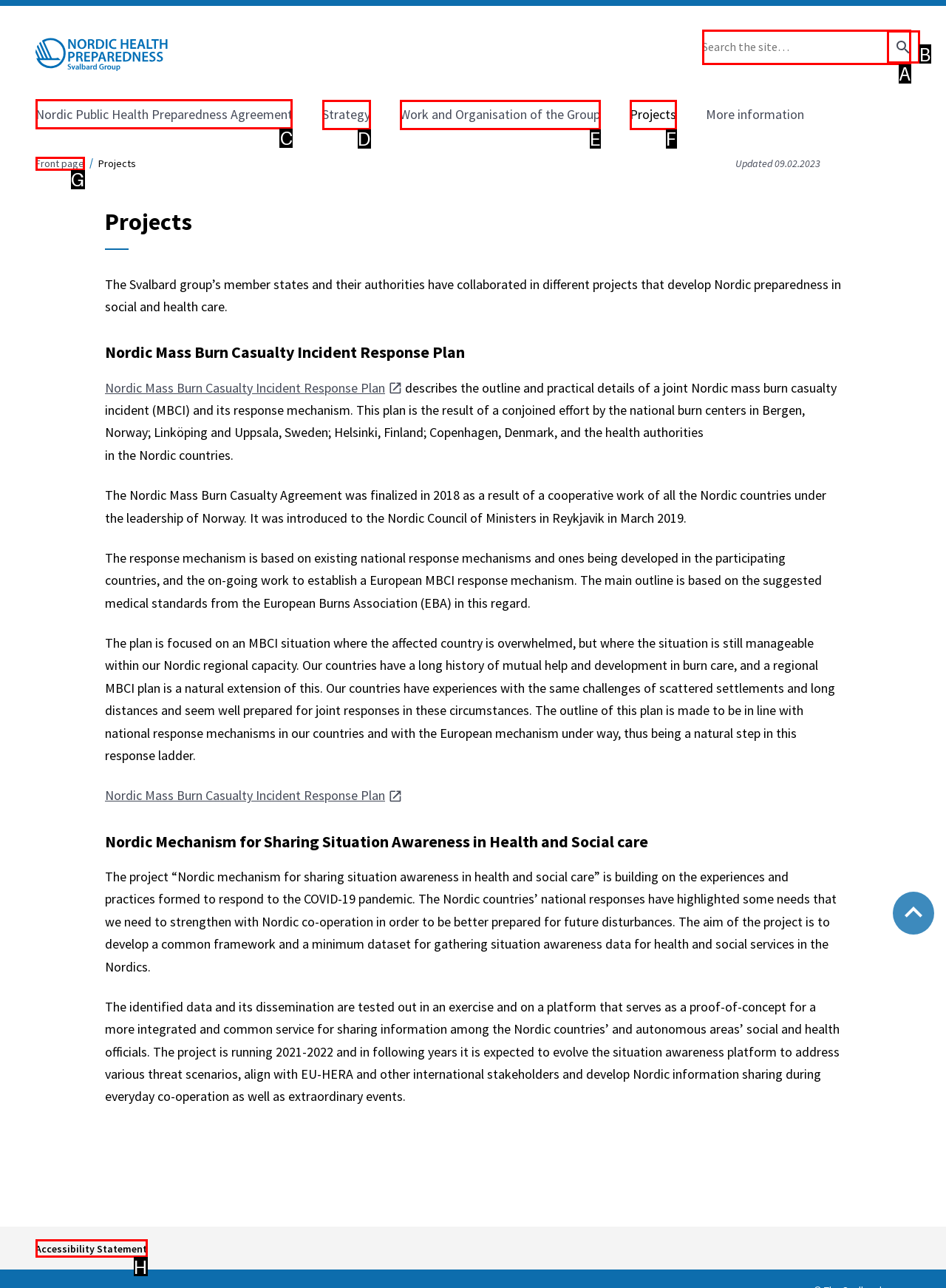Select the proper UI element to click in order to perform the following task: Go to Nordic Public Health Preparedness Agreement. Indicate your choice with the letter of the appropriate option.

C